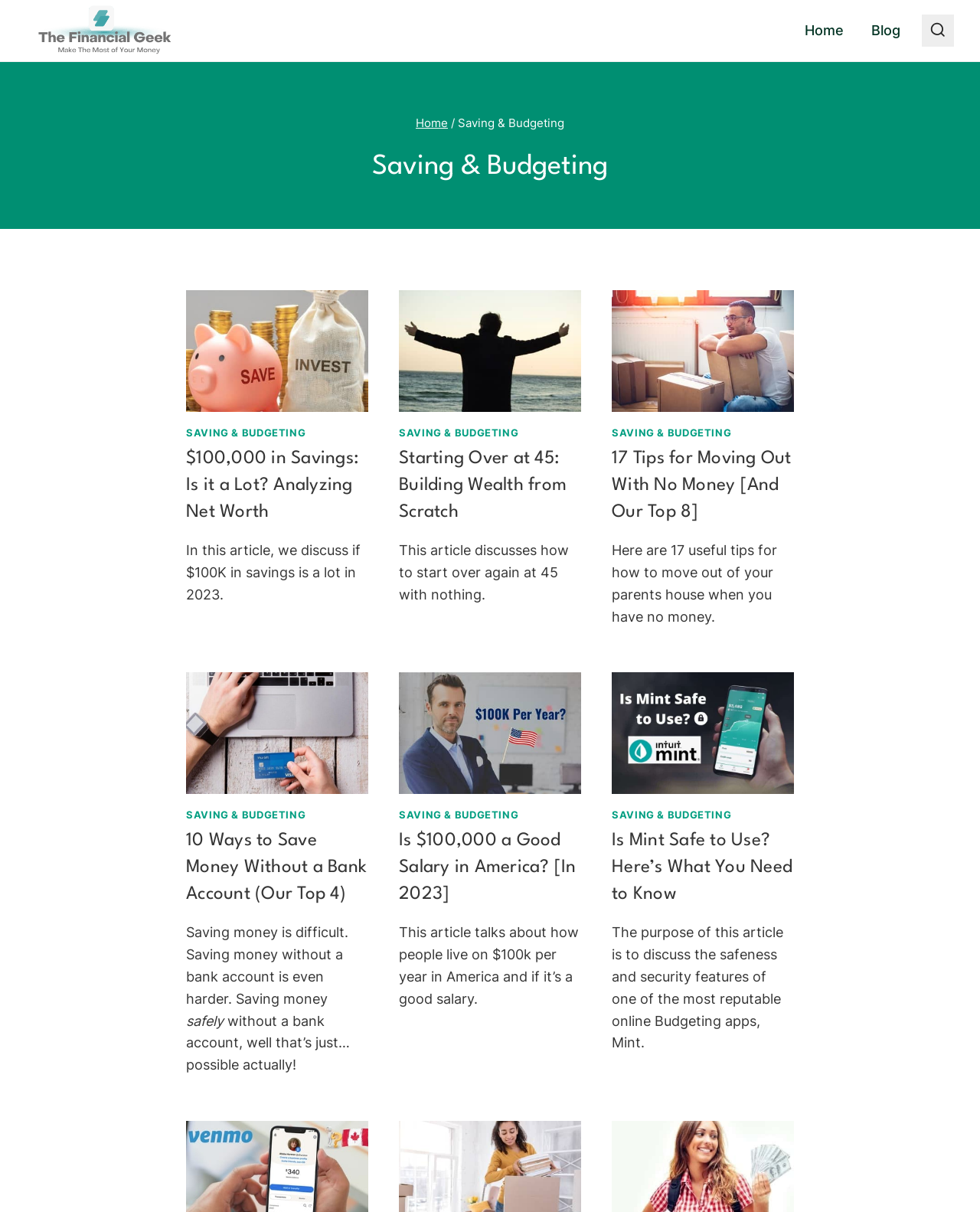Respond to the question below with a single word or phrase: What is the category of the articles on this webpage?

Saving & Budgeting